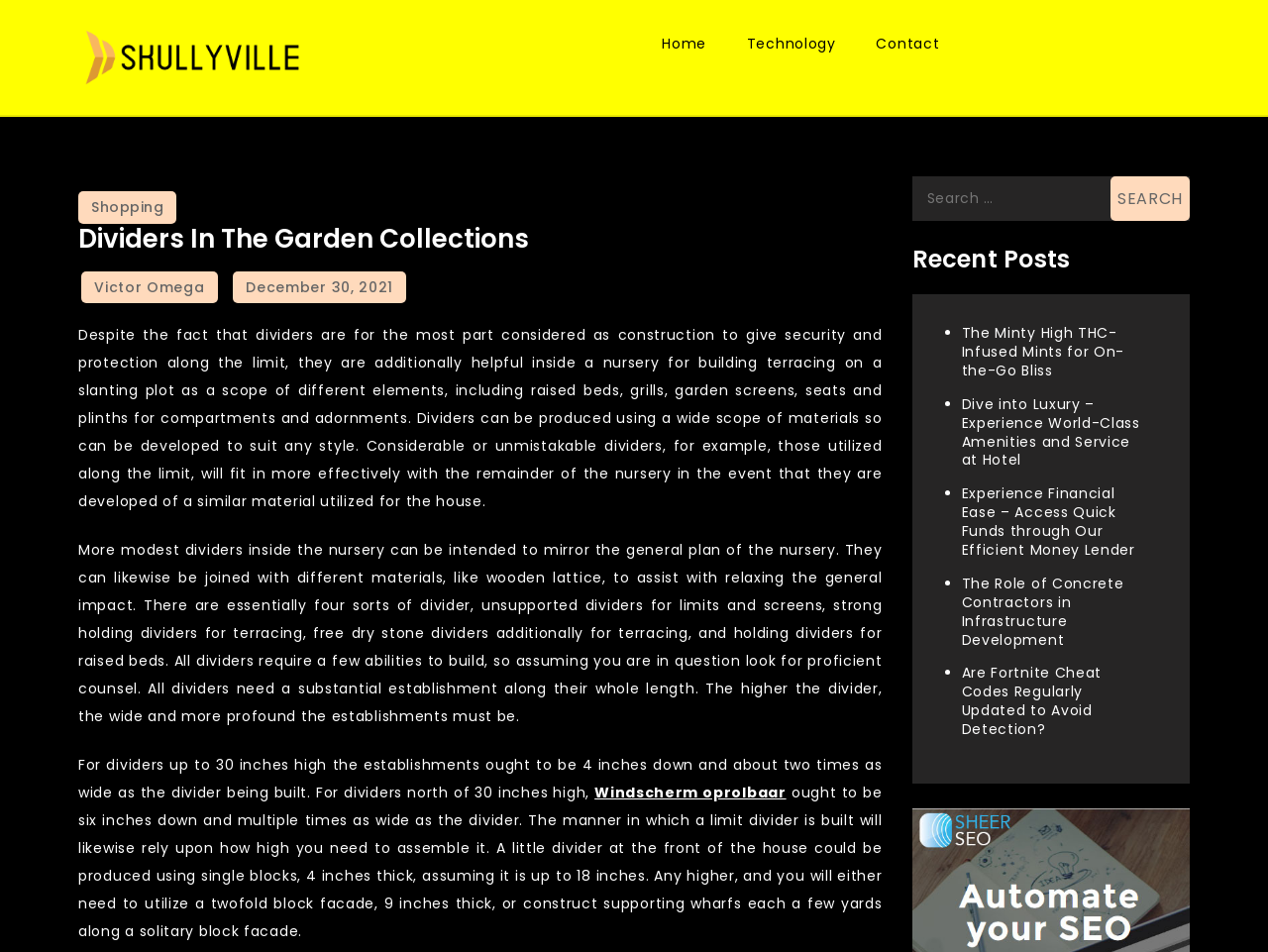Determine the main heading of the webpage and generate its text.

Dividers In The Garden Collections